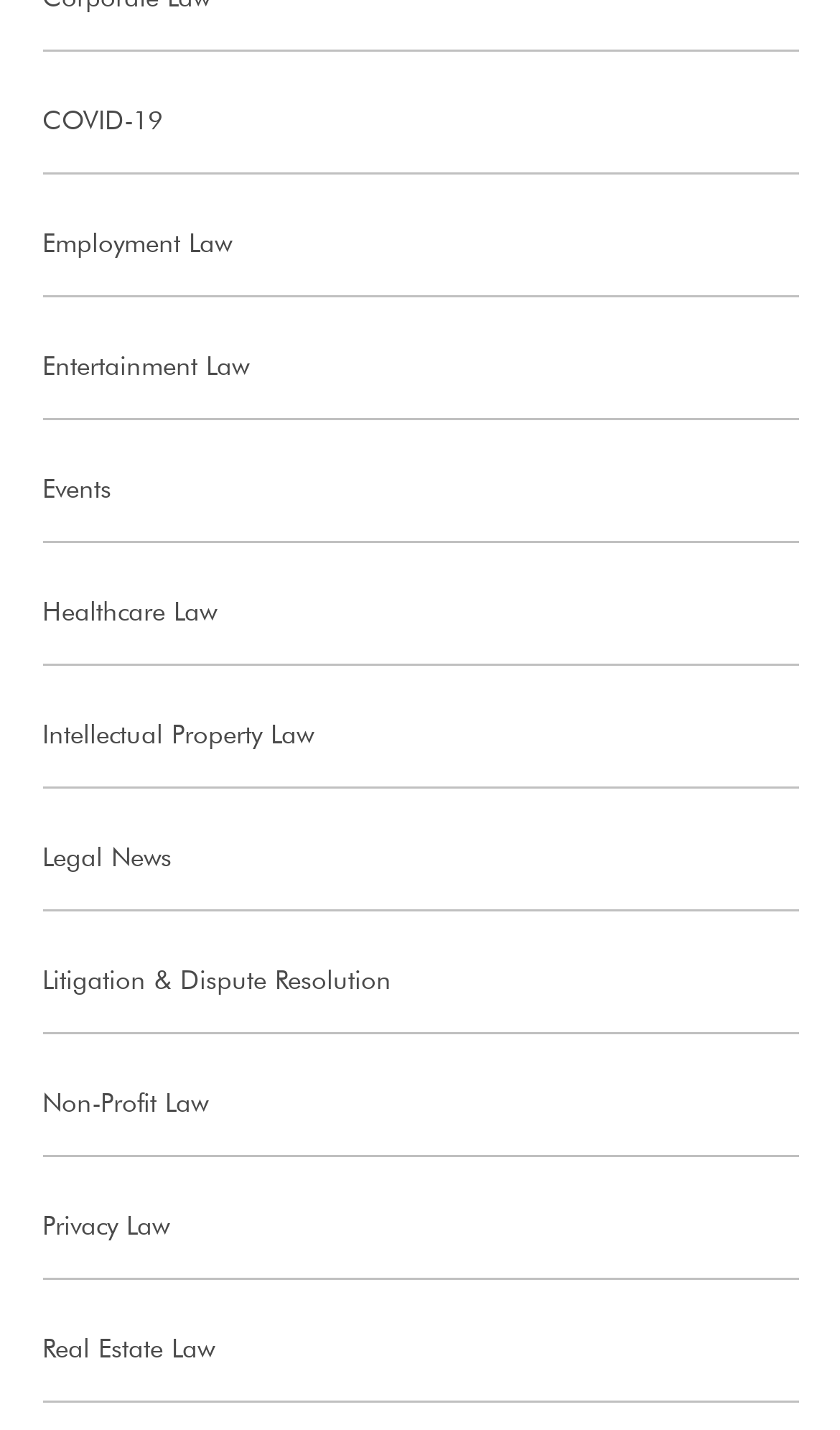Provide a short, one-word or phrase answer to the question below:
How many links are listed under the root element?

11